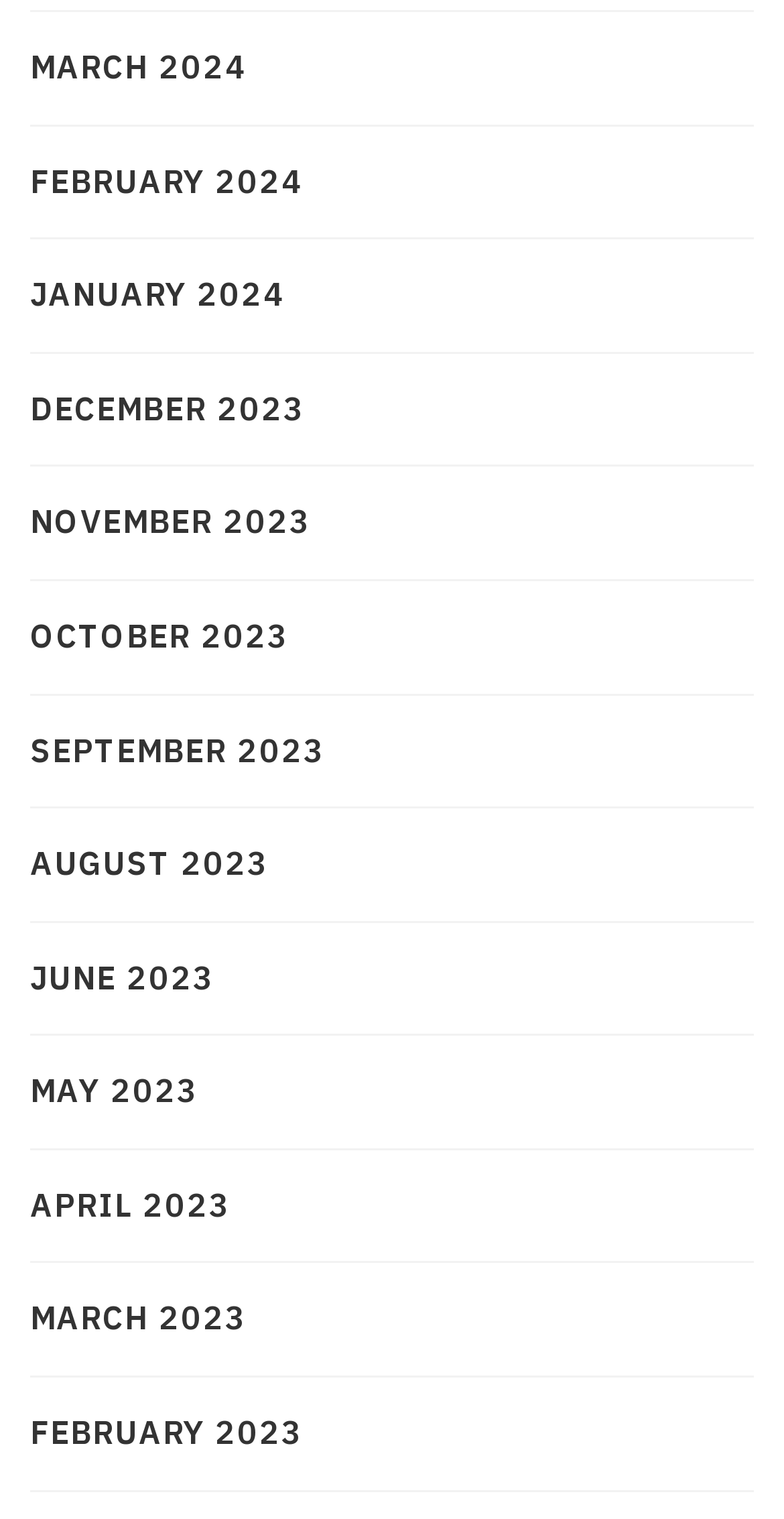Please determine the bounding box coordinates of the area that needs to be clicked to complete this task: 'check november 2023'. The coordinates must be four float numbers between 0 and 1, formatted as [left, top, right, bottom].

[0.038, 0.327, 0.397, 0.361]